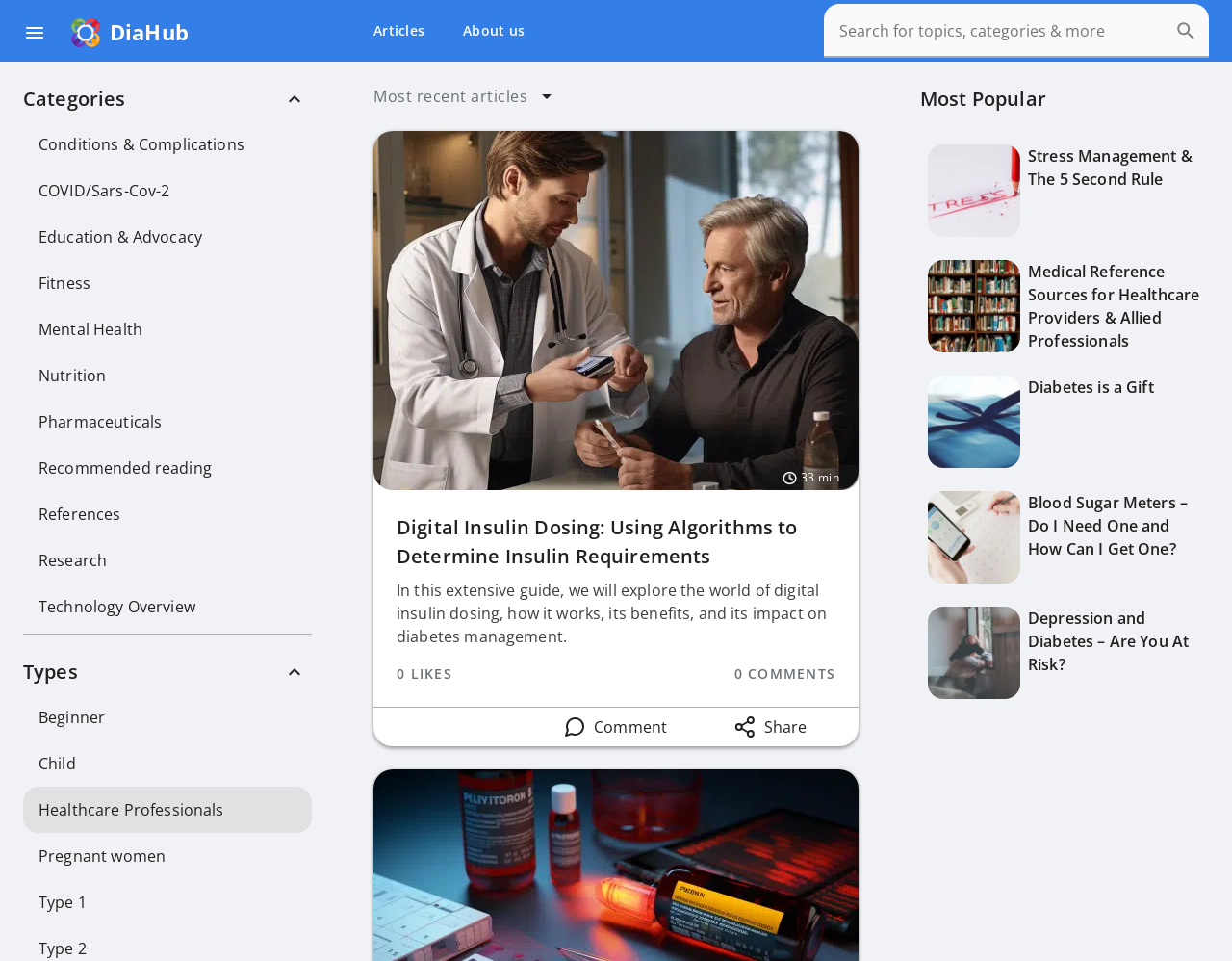What is the purpose of the search box?
Answer with a single word or short phrase according to what you see in the image.

Search for topics, categories & more